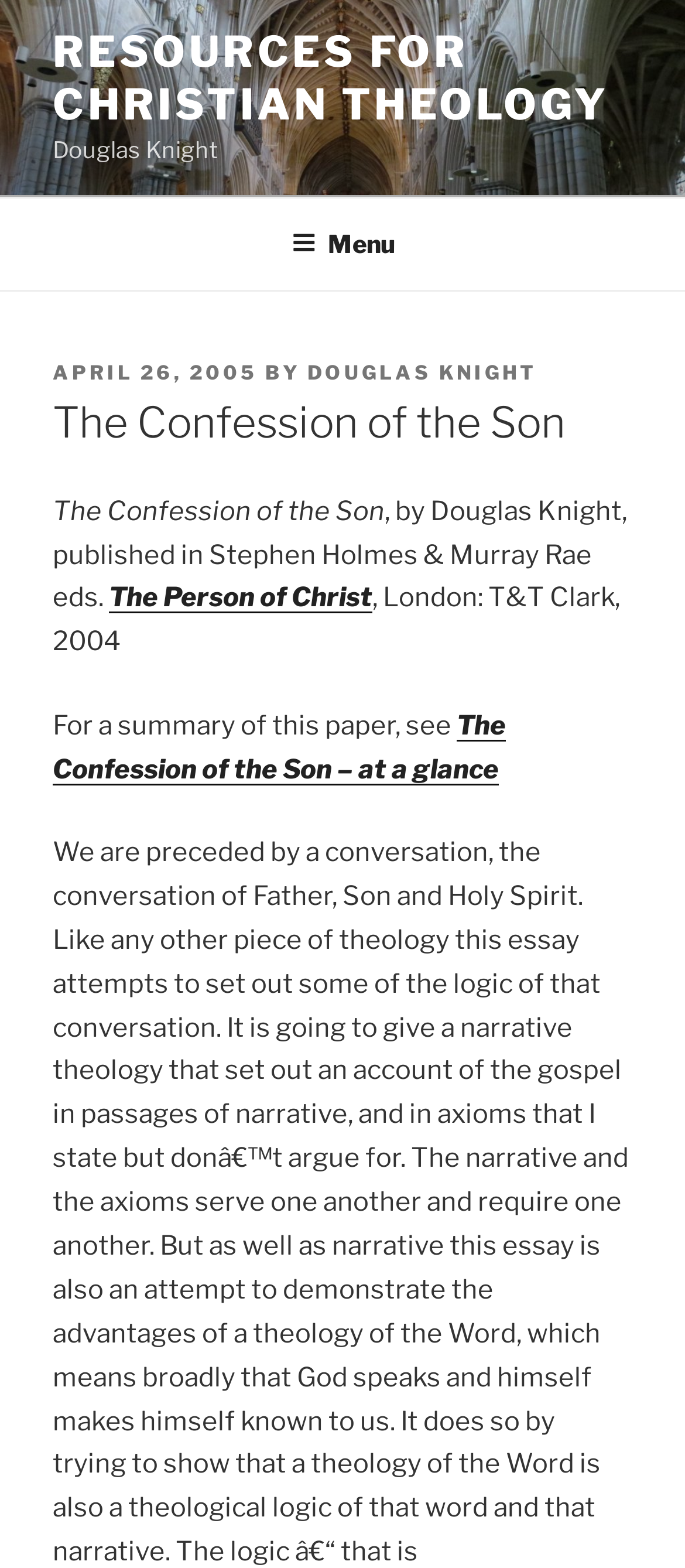What is the publication date of the article?
Based on the image content, provide your answer in one word or a short phrase.

APRIL 26, 2005